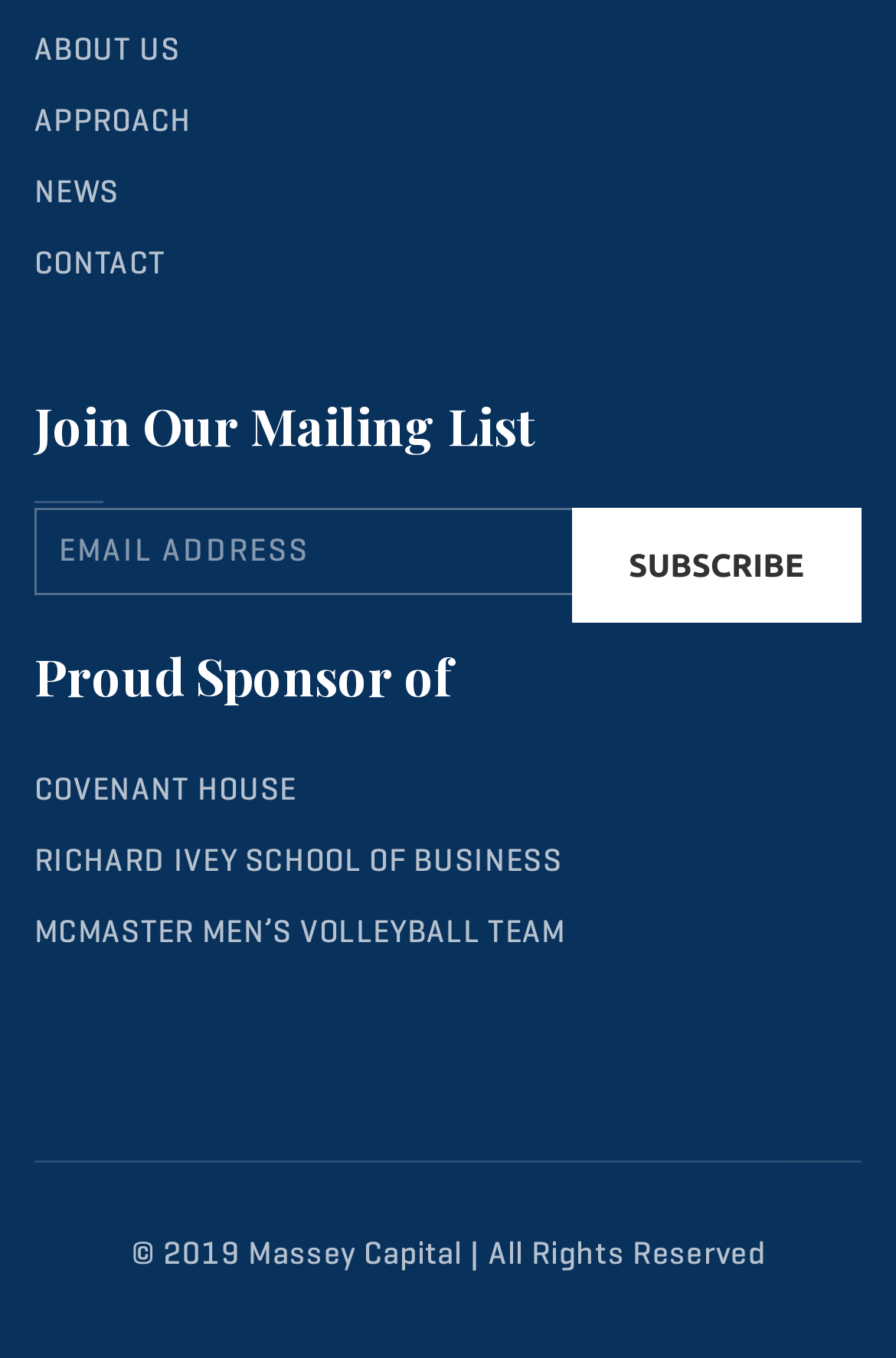Please identify the bounding box coordinates of the clickable element to fulfill the following instruction: "Share on social media". The coordinates should be four float numbers between 0 and 1, i.e., [left, top, right, bottom].

None